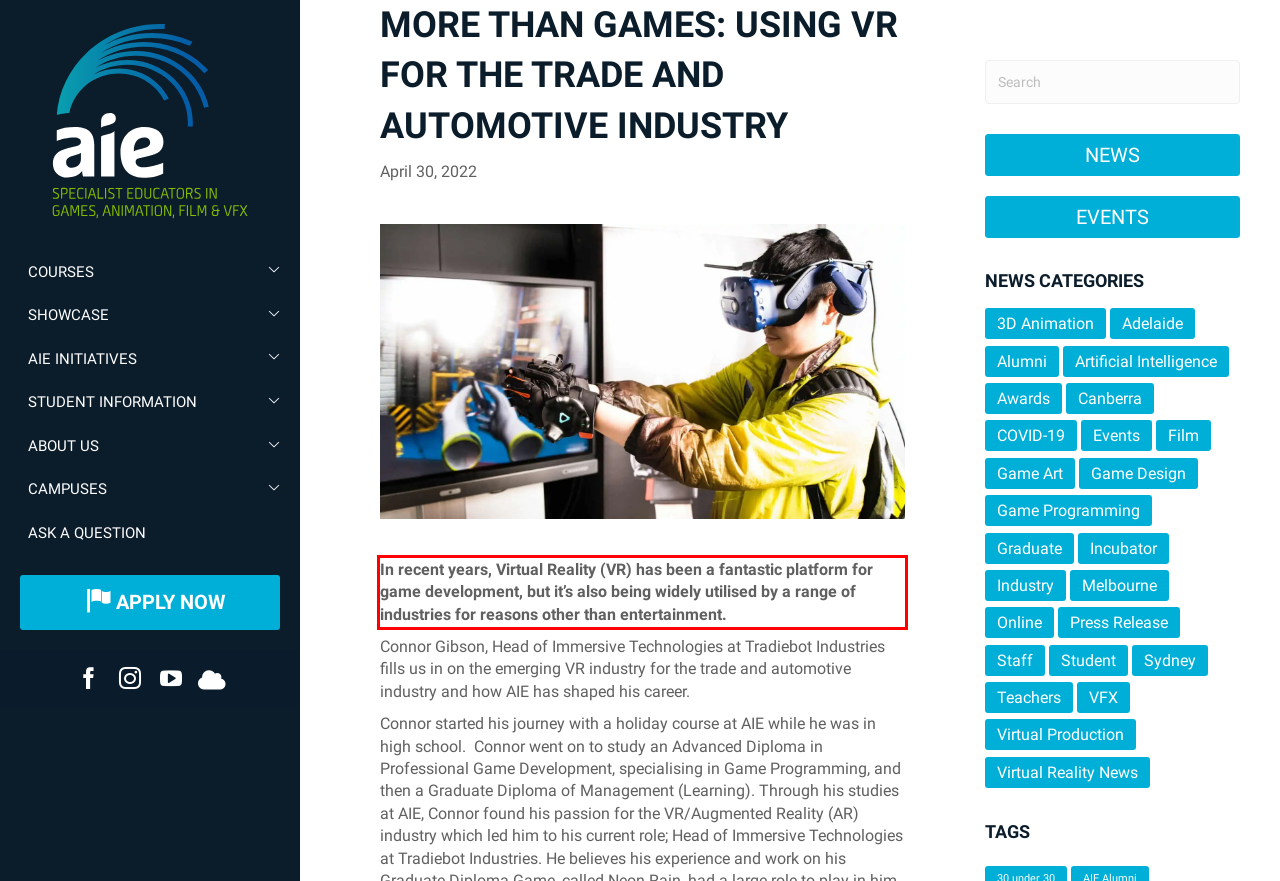Please examine the webpage screenshot and extract the text within the red bounding box using OCR.

In recent years, Virtual Reality (VR) has been a fantastic platform for game development, but it’s also being widely utilised by a range of industries for reasons other than entertainment.